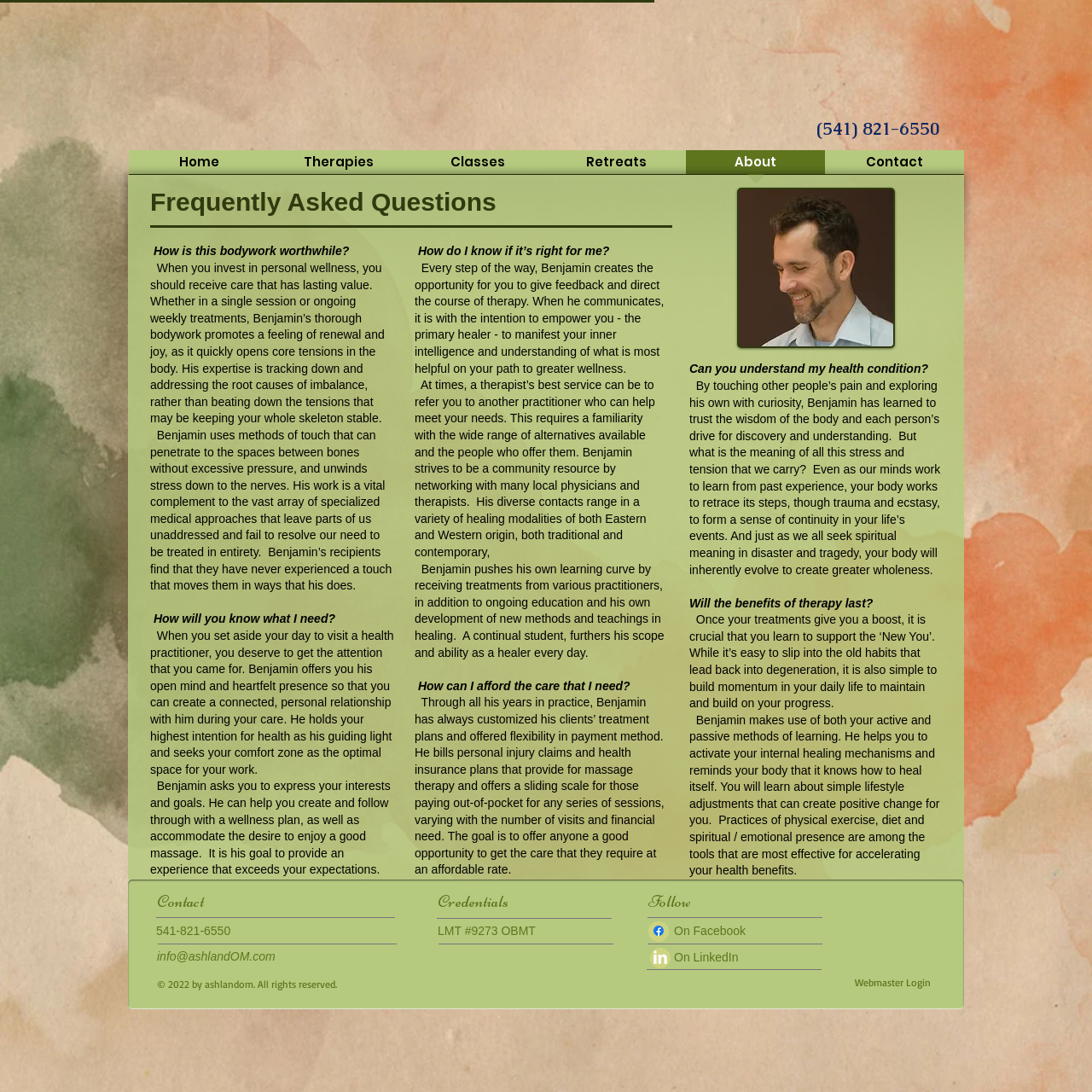Please find the bounding box coordinates for the clickable element needed to perform this instruction: "Click on the 'Contact' link".

[0.755, 0.138, 0.883, 0.17]